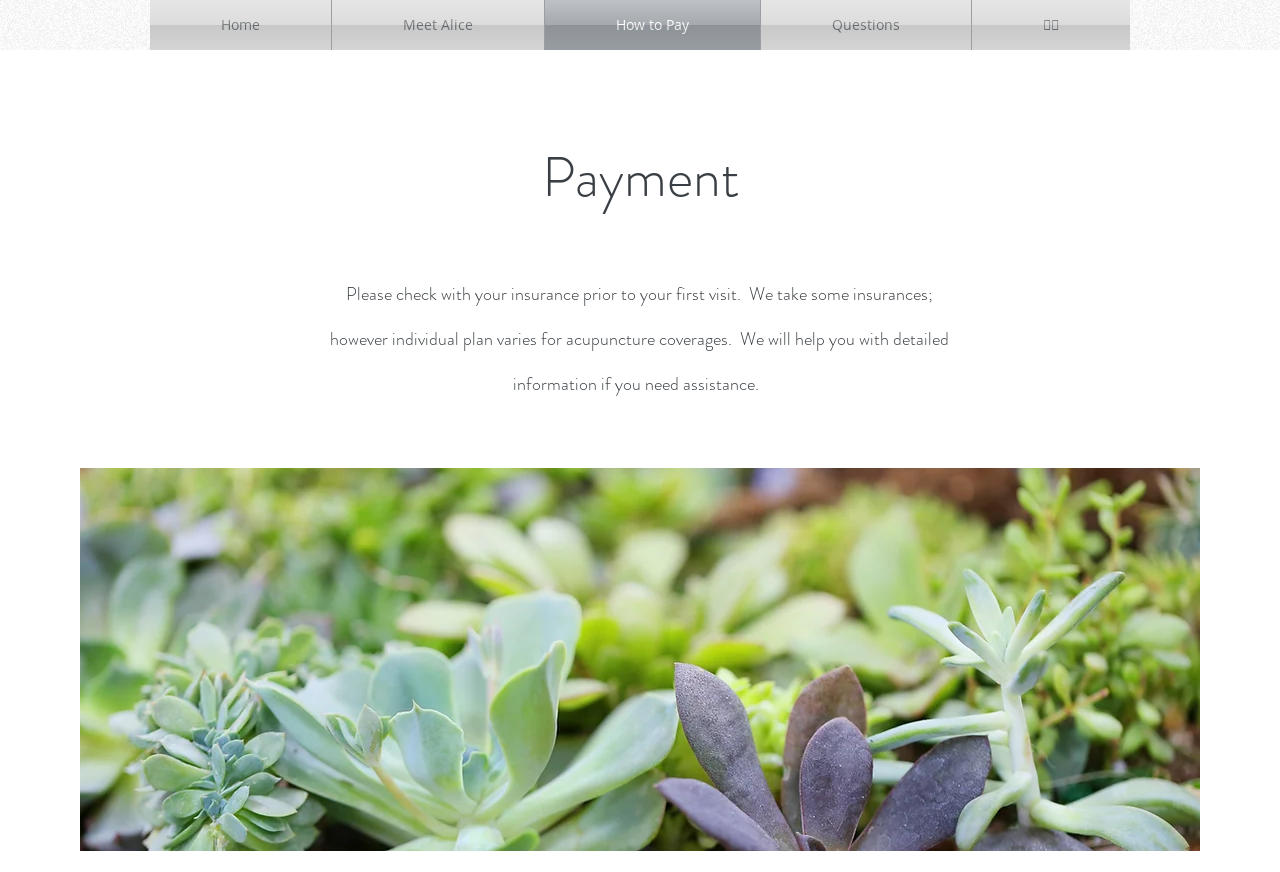Respond with a single word or phrase for the following question: 
What is the main topic of this webpage?

Payment